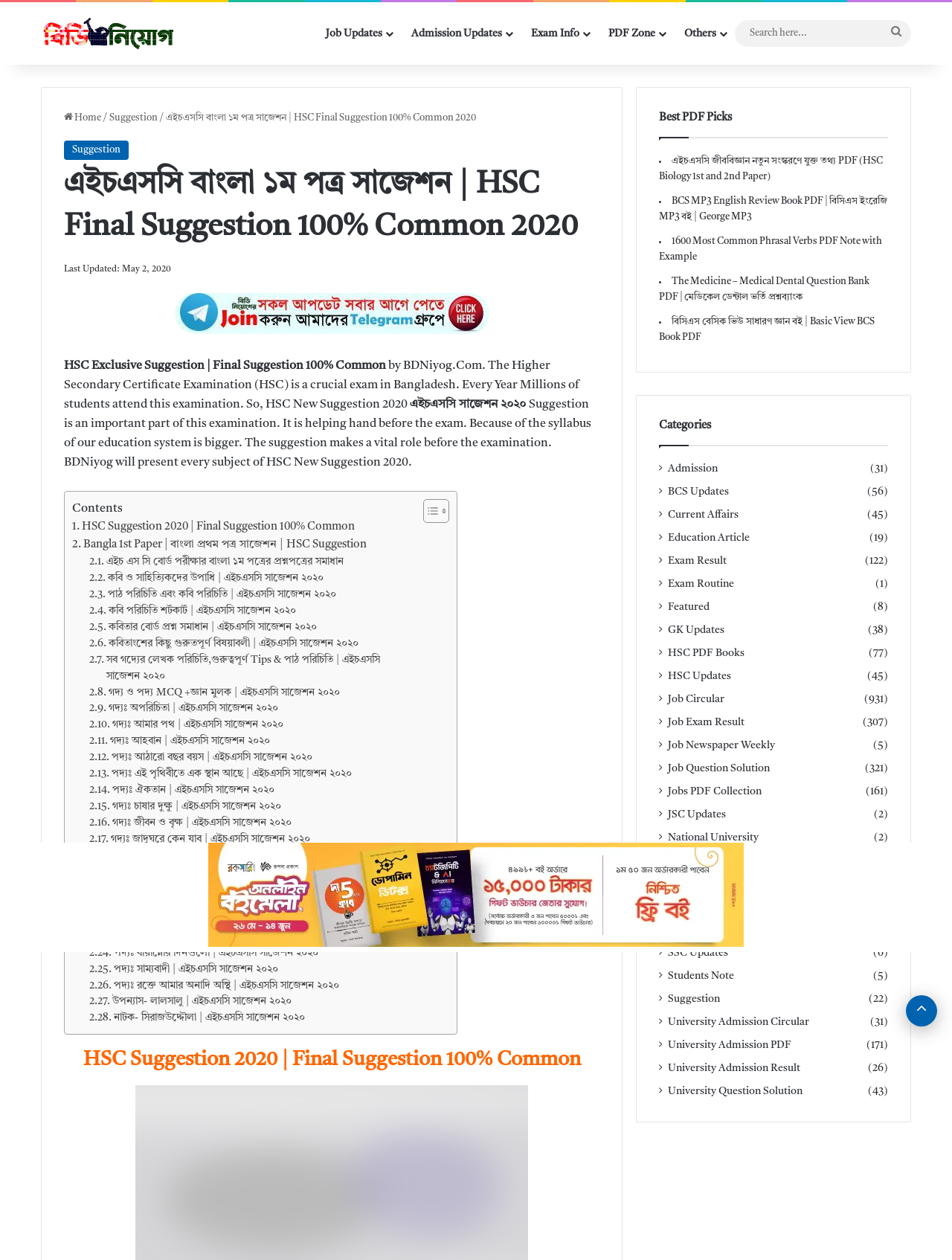Determine the bounding box coordinates of the area to click in order to meet this instruction: "Click on the 'HSC Suggestion 2020 | Final Suggestion 100% Common' link".

[0.076, 0.411, 0.373, 0.426]